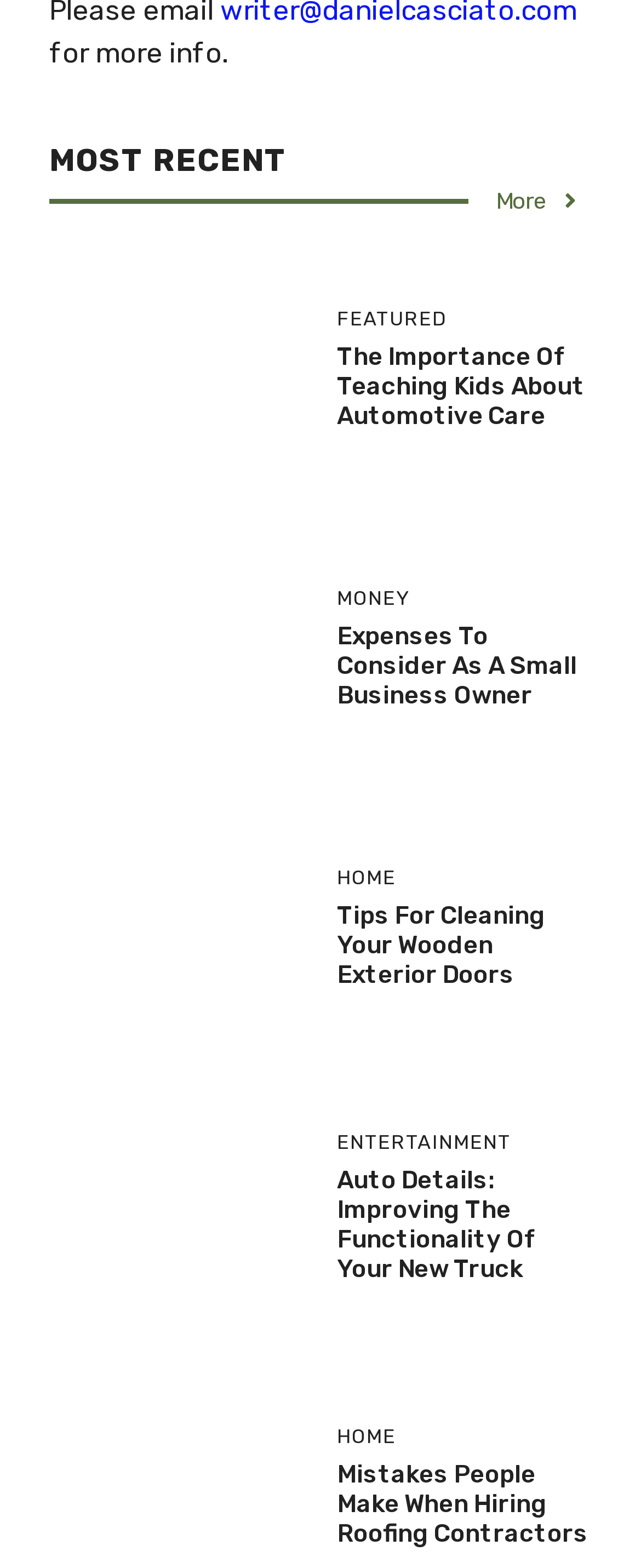Locate the bounding box coordinates of the element to click to perform the following action: 'Learn about 'Tips for Cleaning Your Wooden Exterior Doors''. The coordinates should be given as four float values between 0 and 1, in the form of [left, top, right, bottom].

[0.083, 0.583, 0.468, 0.604]